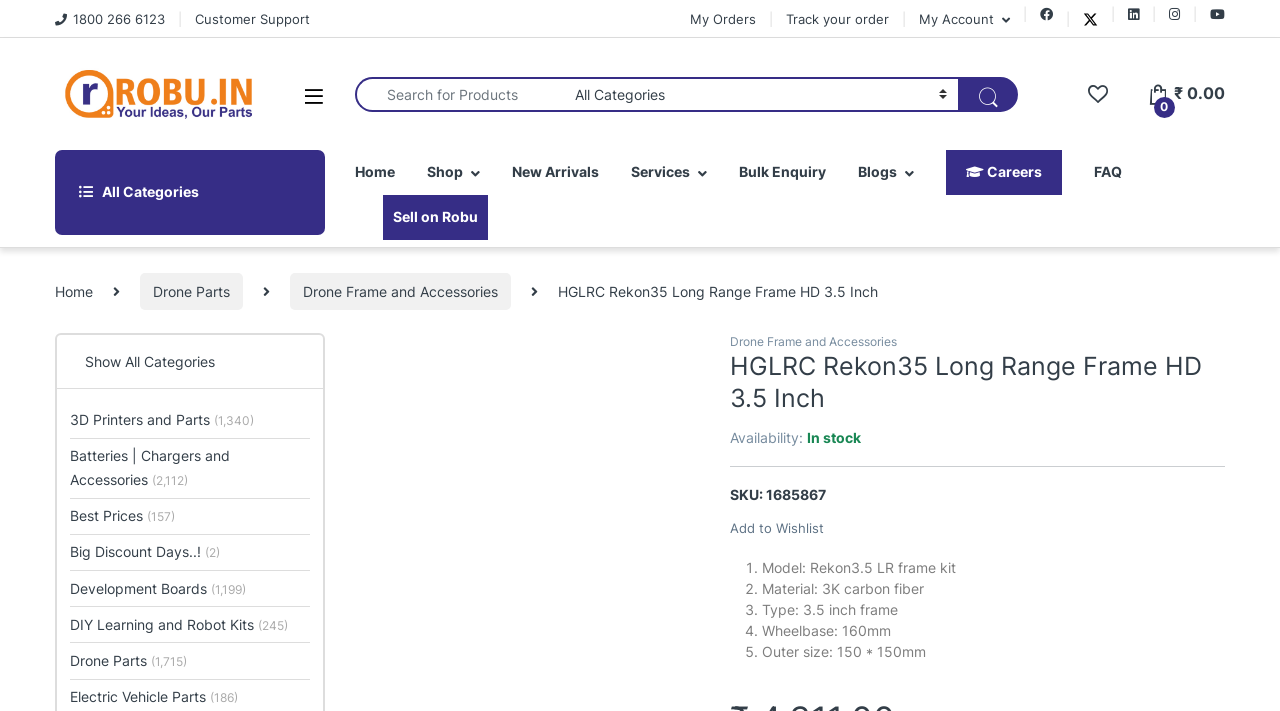What is the name of the product?
Using the information from the image, give a concise answer in one word or a short phrase.

HGLRC Rekon35 Long Range Frame HD 3.5 Inch